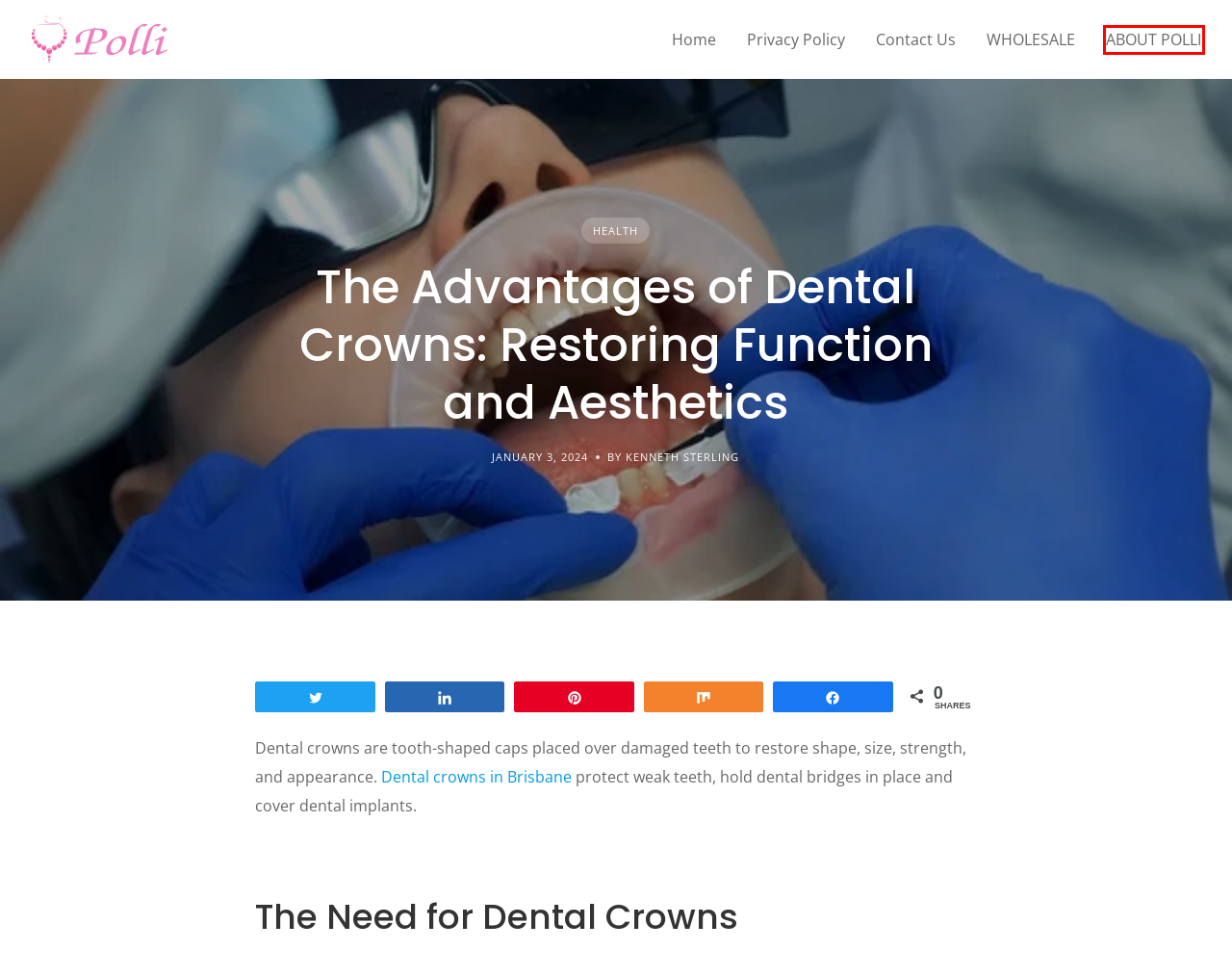Observe the screenshot of a webpage with a red bounding box around an element. Identify the webpage description that best fits the new page after the element inside the bounding box is clicked. The candidates are:
A. The Essential Habits for Maintaining Excellent Dental Health – Polli
B. Contact Us – Polli
C. Dental Crowns Brisbane | Porcelain Crowns Cost in Brisbane
D. Polli
E. Privacy Policy – Polli
F. WHOLESALE – Polli
G. Health – Polli
H. ABOUT POLLI – Polli

H